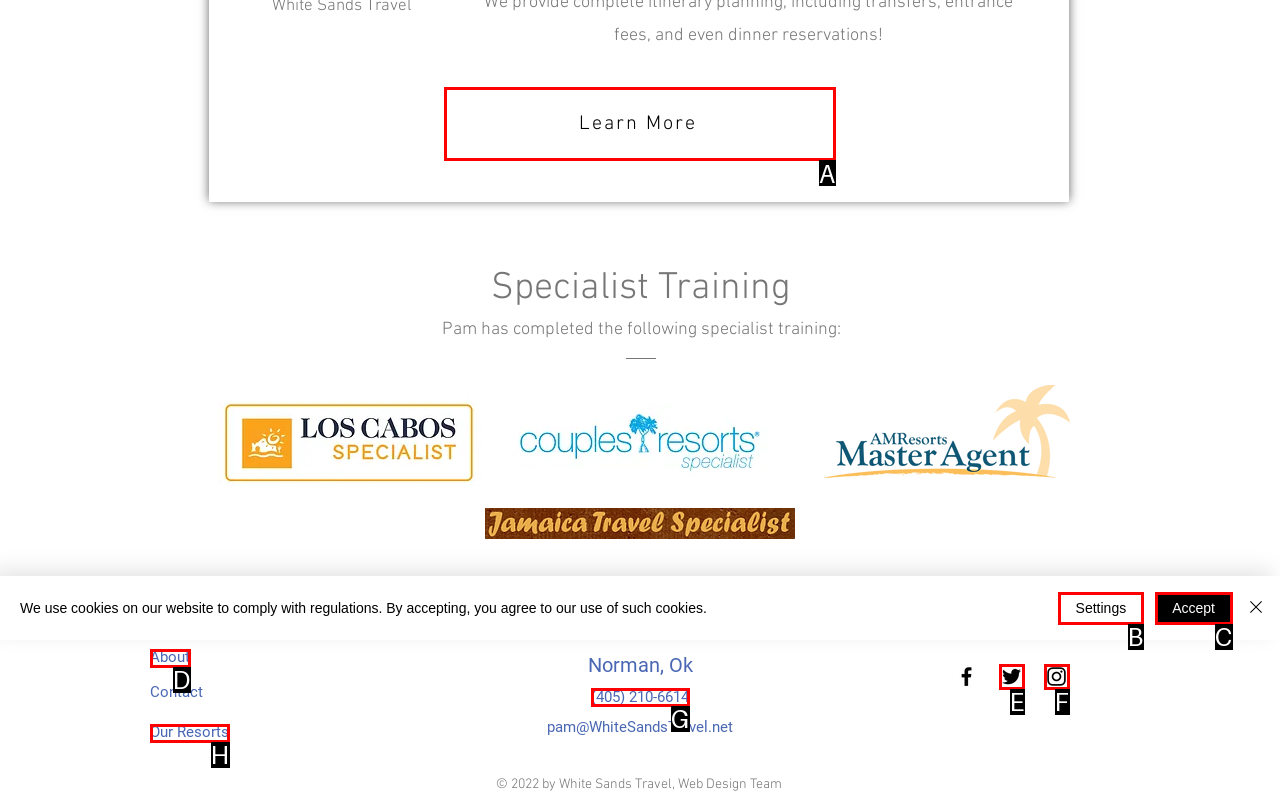Determine which option matches the description: Settings. Answer using the letter of the option.

B